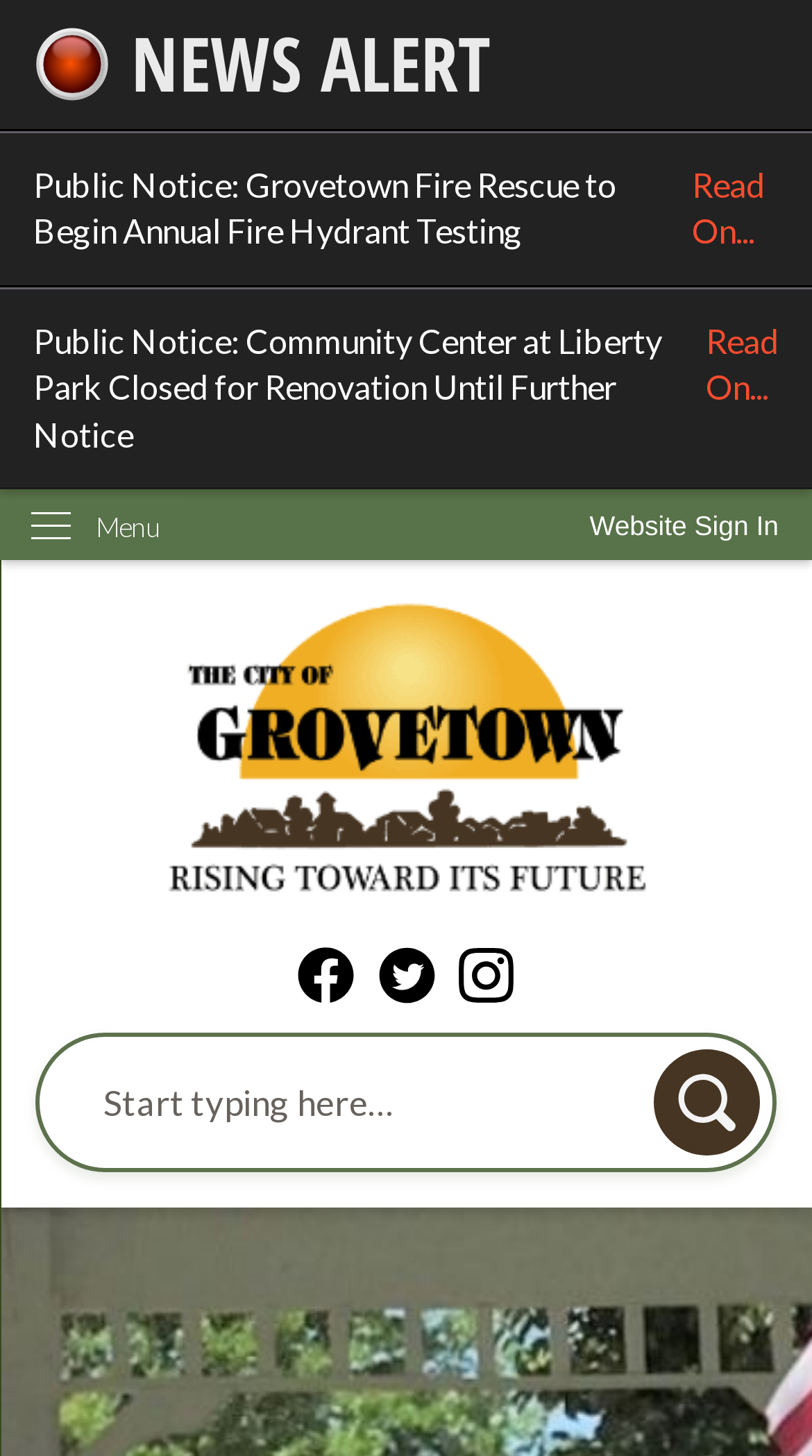Show the bounding box coordinates of the region that should be clicked to follow the instruction: "View emergency alert news."

[0.0, 0.0, 1.0, 0.09]